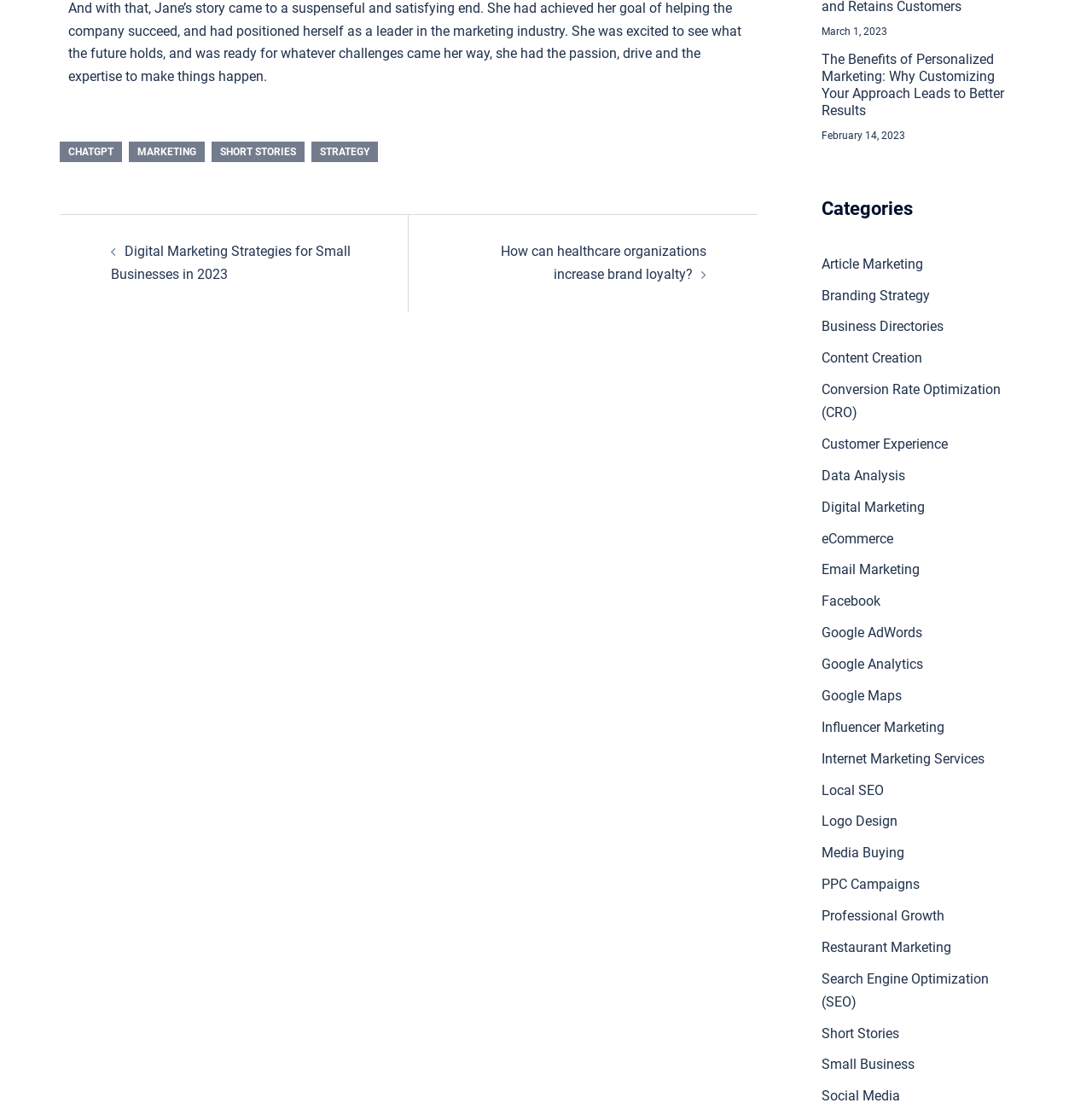What is the date of the first article?
Give a single word or phrase answer based on the content of the image.

March 1, 2023